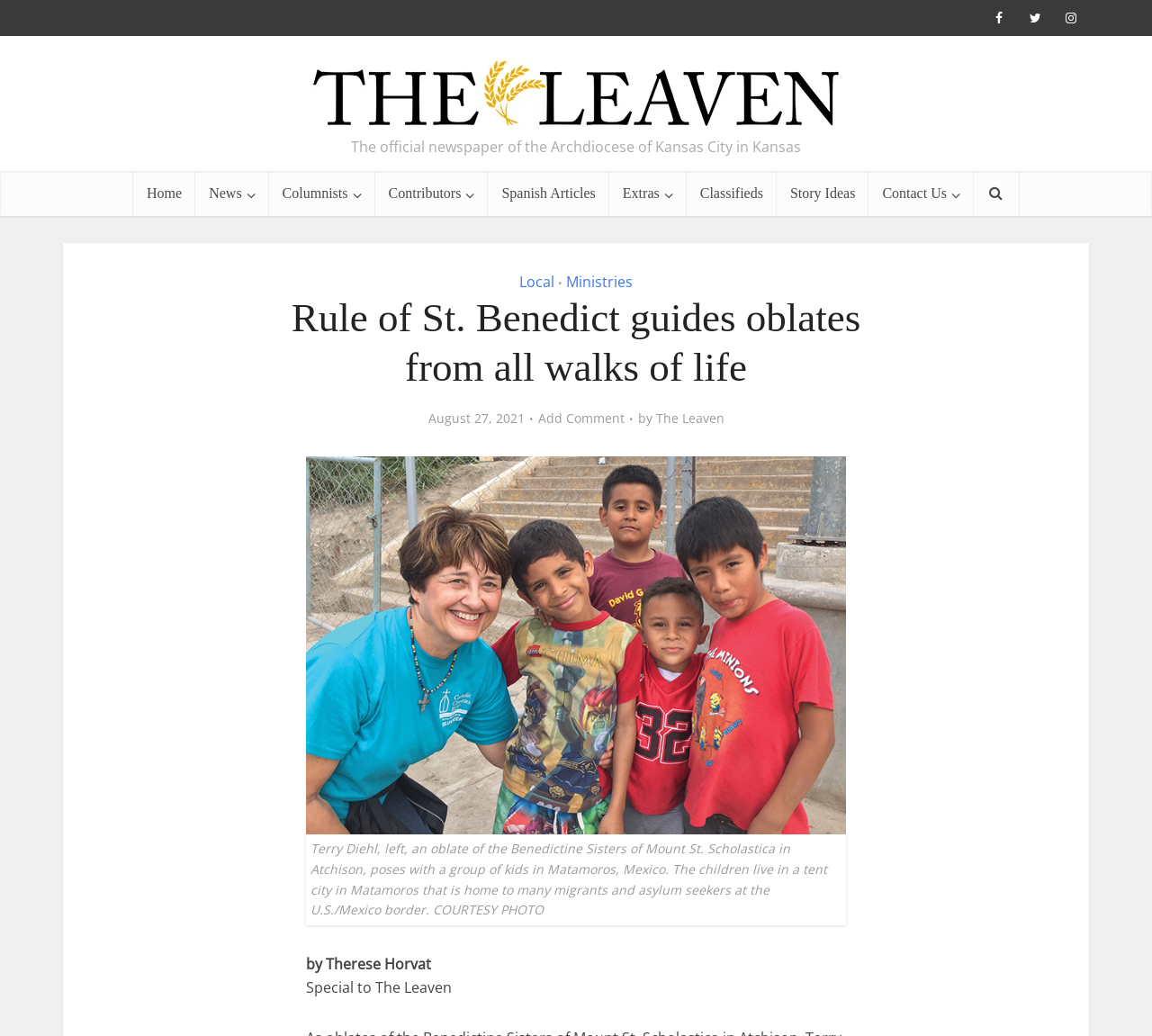Identify the bounding box coordinates of the section to be clicked to complete the task described by the following instruction: "Go to the Classifieds page". The coordinates should be four float numbers between 0 and 1, formatted as [left, top, right, bottom].

[0.596, 0.165, 0.674, 0.209]